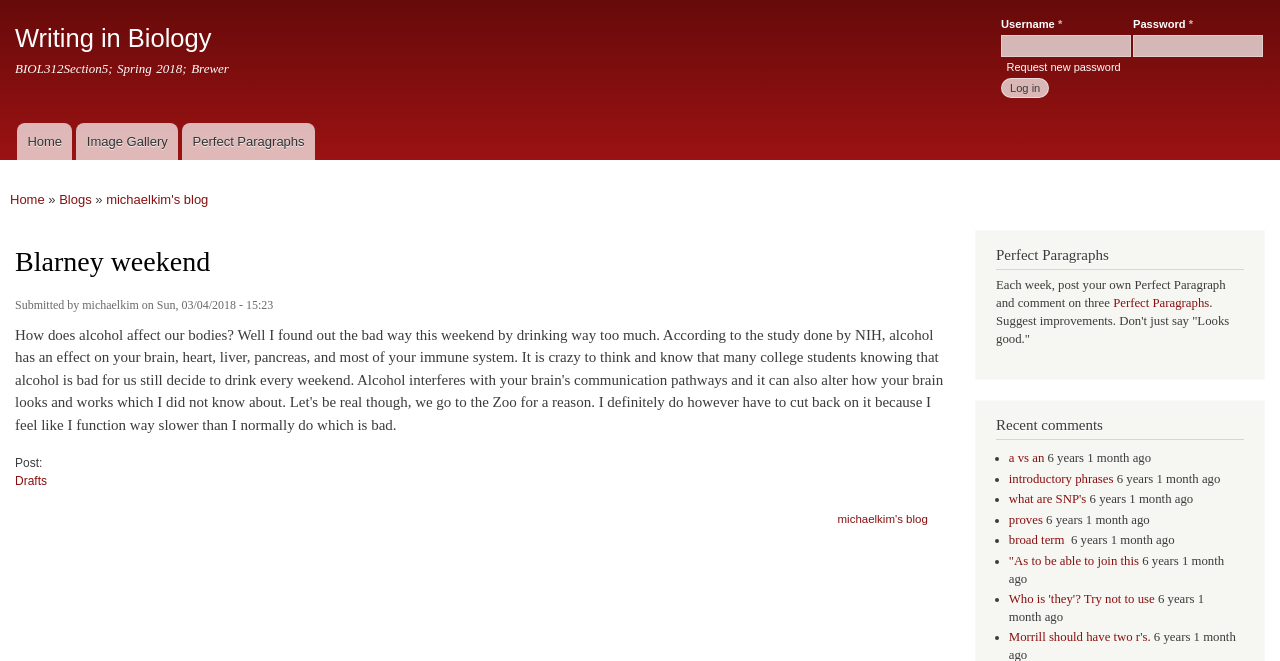Please analyze the image and give a detailed answer to the question:
How many recent comments are listed?

I counted the number of ListMarker elements in the 'Recent comments' section and found that there are 6 of them, each corresponding to a recent comment.